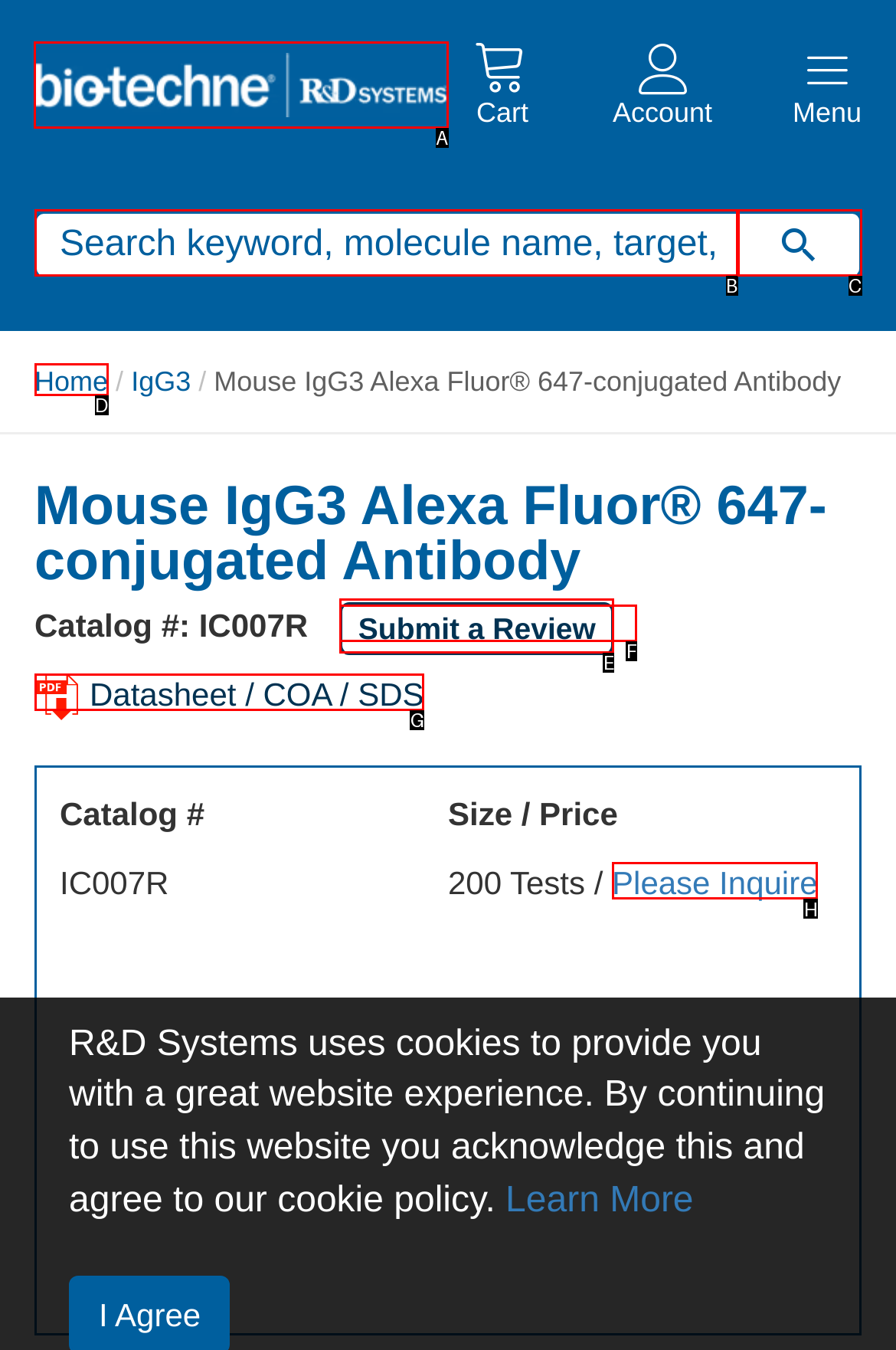Determine the correct UI element to click for this instruction: Go to R&D Systems homepage. Respond with the letter of the chosen element.

A